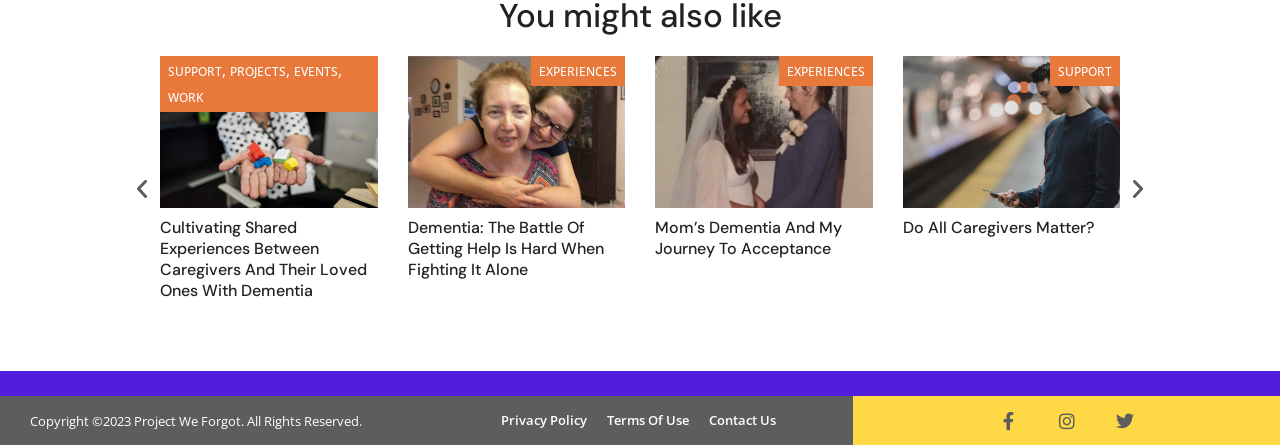Please identify the bounding box coordinates of the element's region that needs to be clicked to fulfill the following instruction: "Click the 'Next slide' button". The bounding box coordinates should consist of four float numbers between 0 and 1, i.e., [left, top, right, bottom].

[0.88, 0.397, 0.898, 0.451]